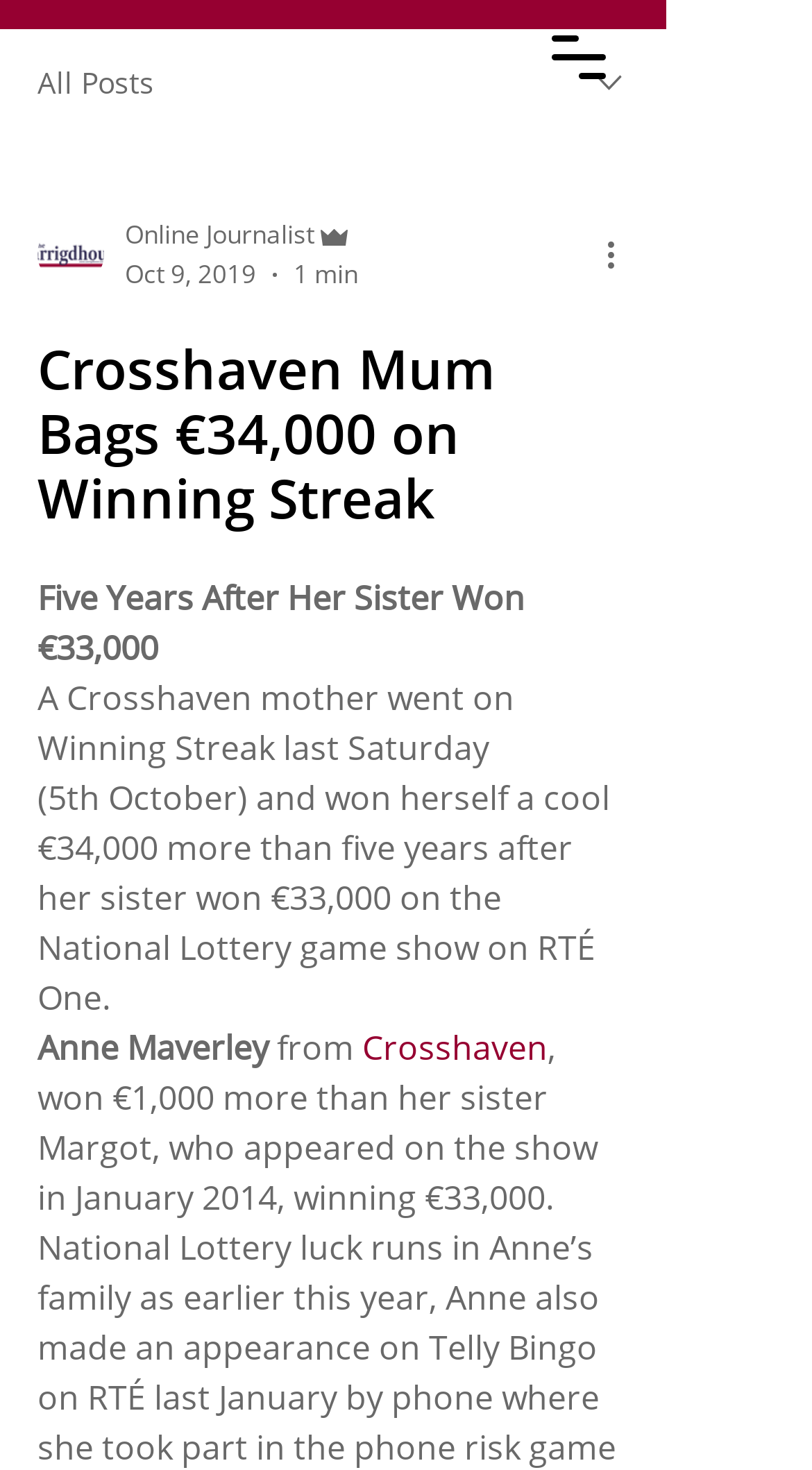What is the text of the webpage's headline?

Crosshaven Mum Bags €34,000 on Winning Streak